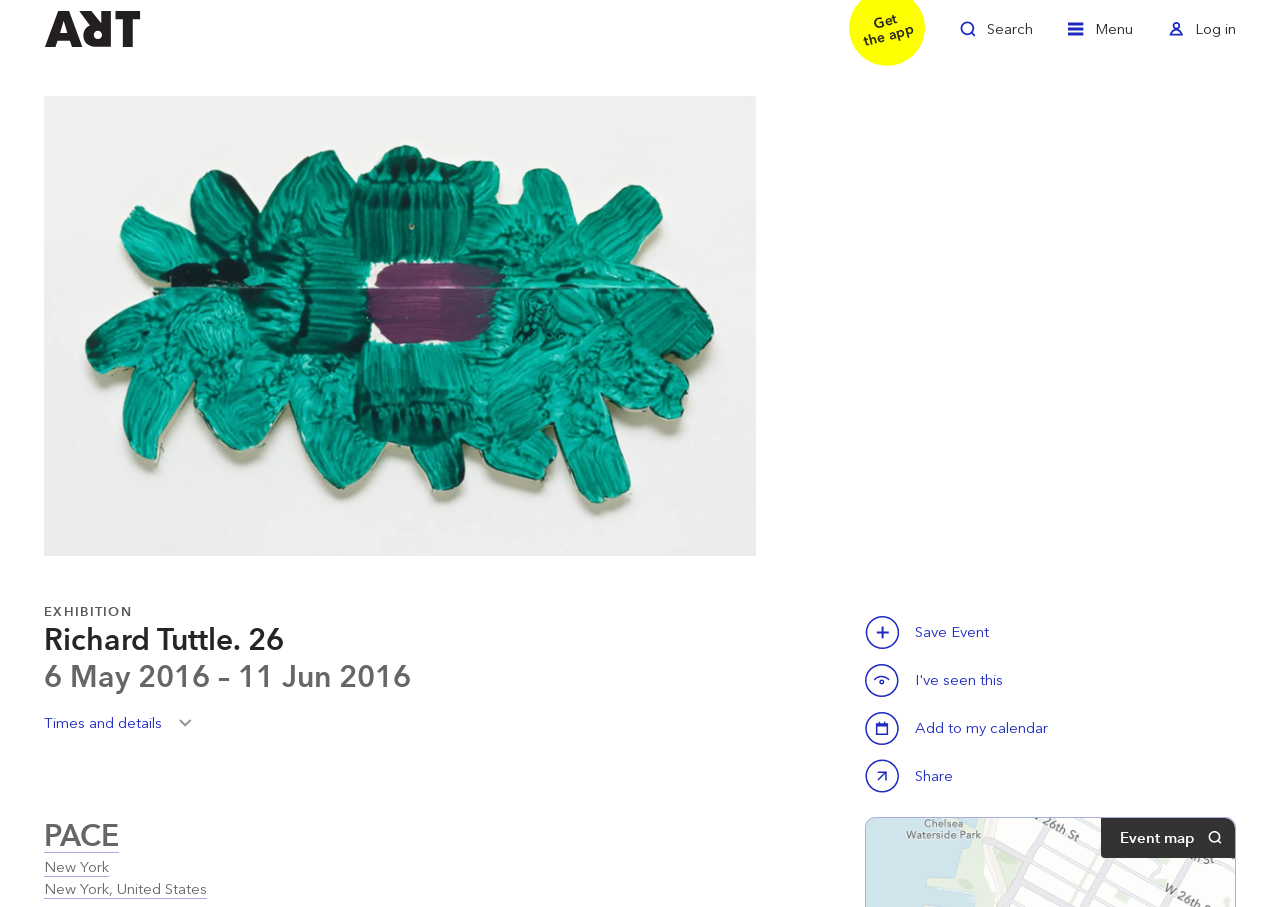Identify the bounding box coordinates of the part that should be clicked to carry out this instruction: "Share Richard Tuttle. 26".

[0.676, 0.837, 0.749, 0.879]